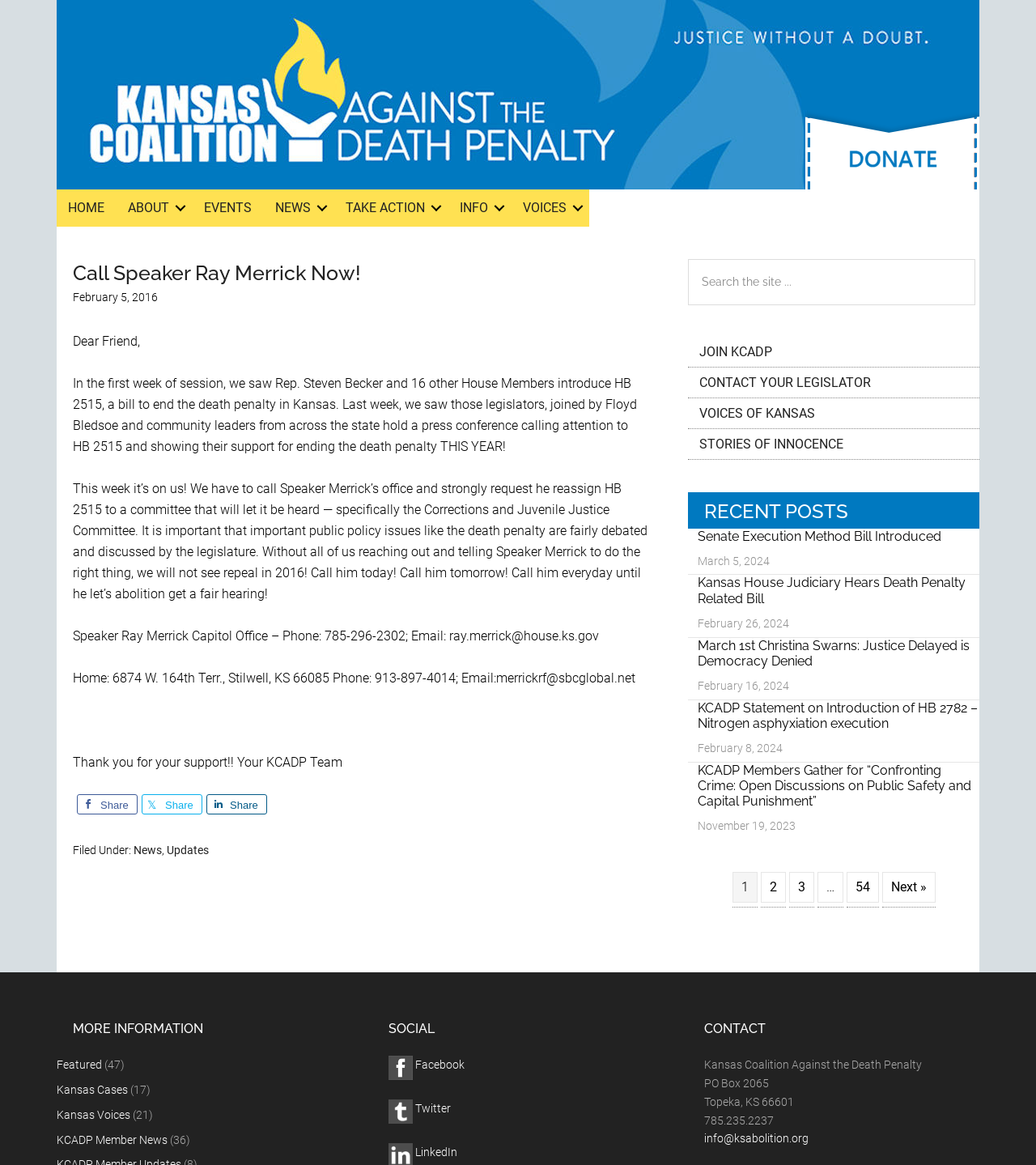Locate the bounding box of the user interface element based on this description: "Senate Execution Method Bill Introduced".

[0.673, 0.453, 0.909, 0.467]